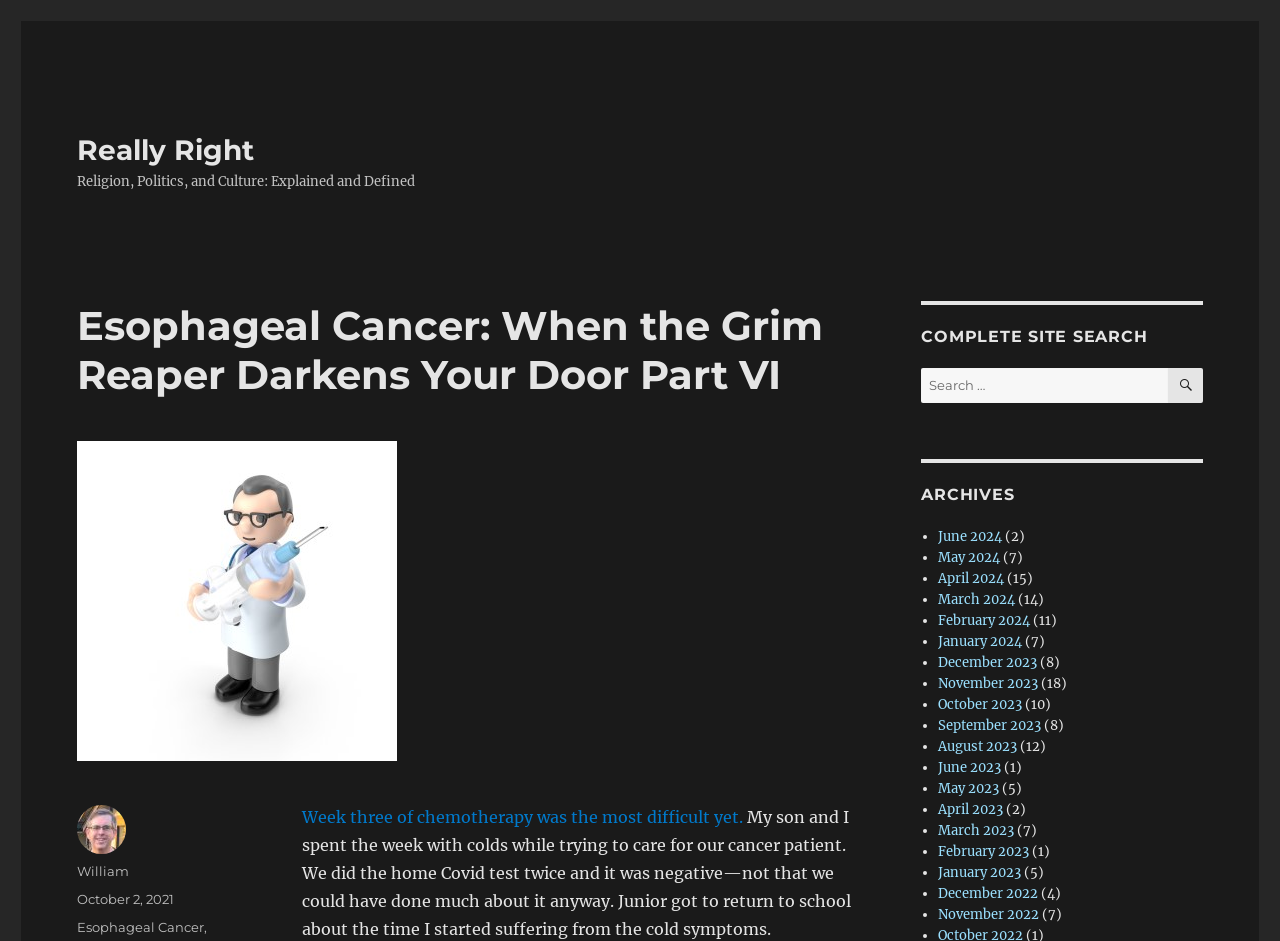Identify the bounding box coordinates of the region that should be clicked to execute the following instruction: "Search for something".

[0.72, 0.391, 0.94, 0.428]